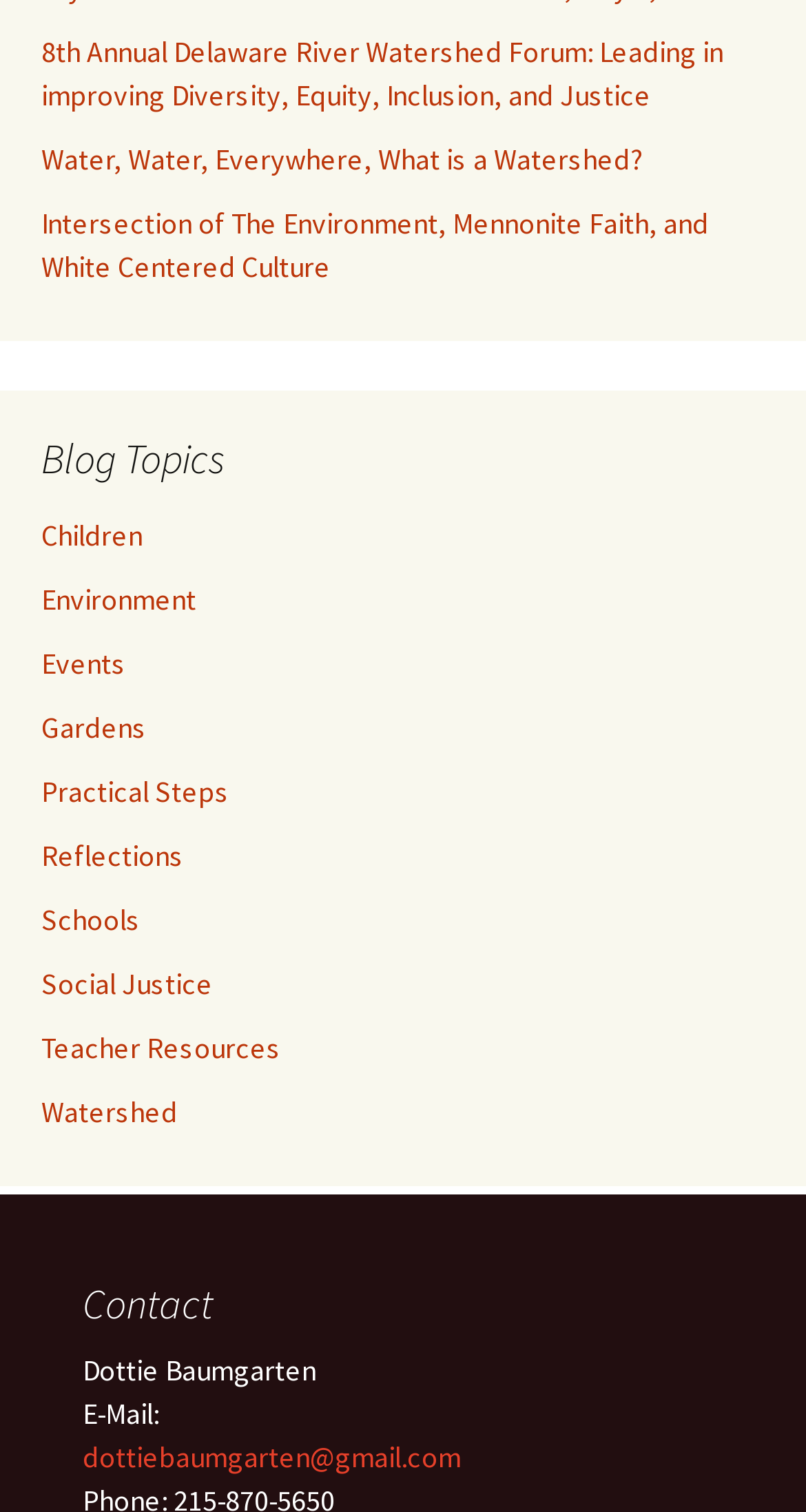Use a single word or phrase to answer the following:
How many blog topics are available?

14